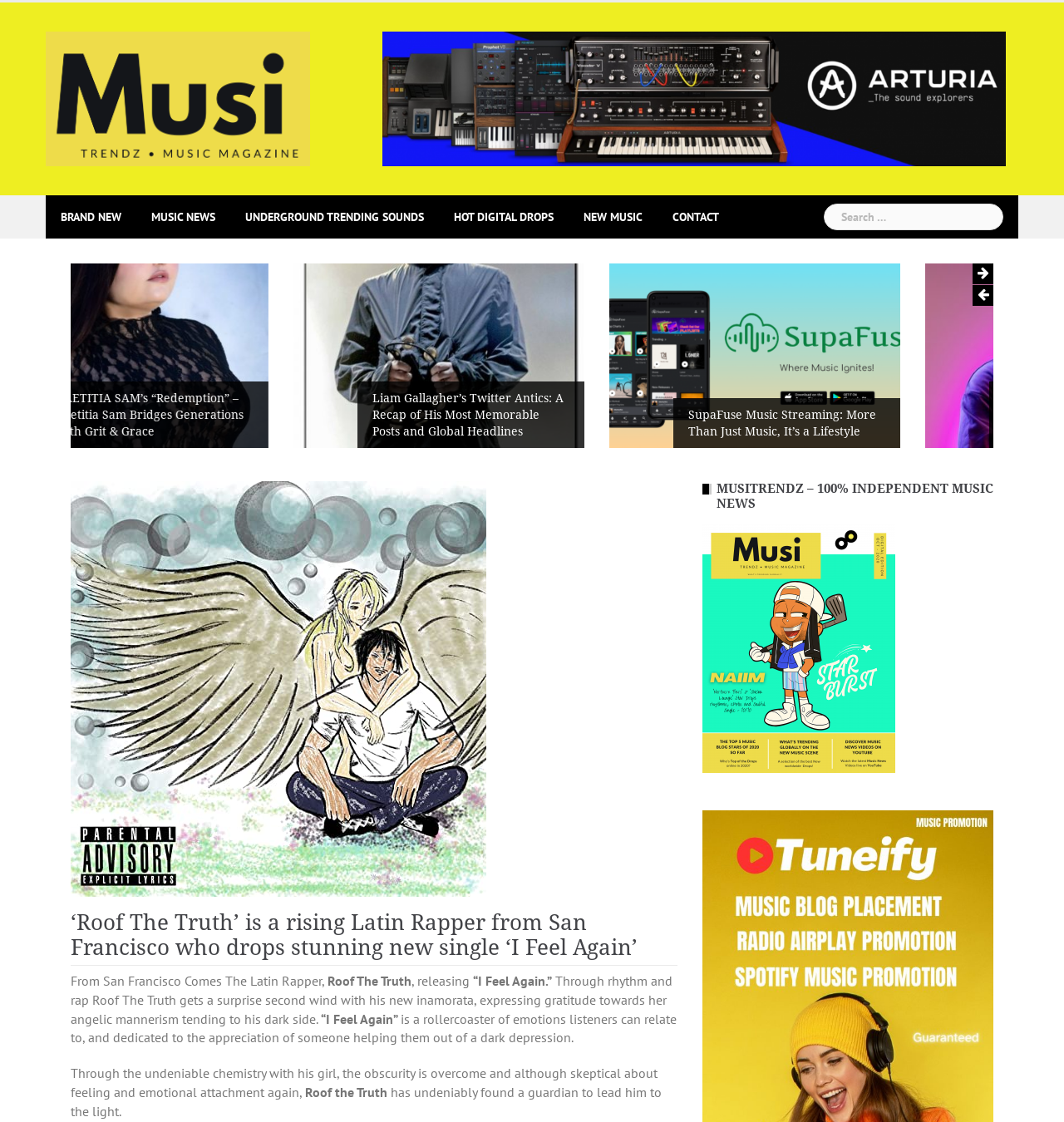Identify the bounding box coordinates for the UI element that matches this description: "title="MusiTrendz"".

[0.043, 0.079, 0.291, 0.094]